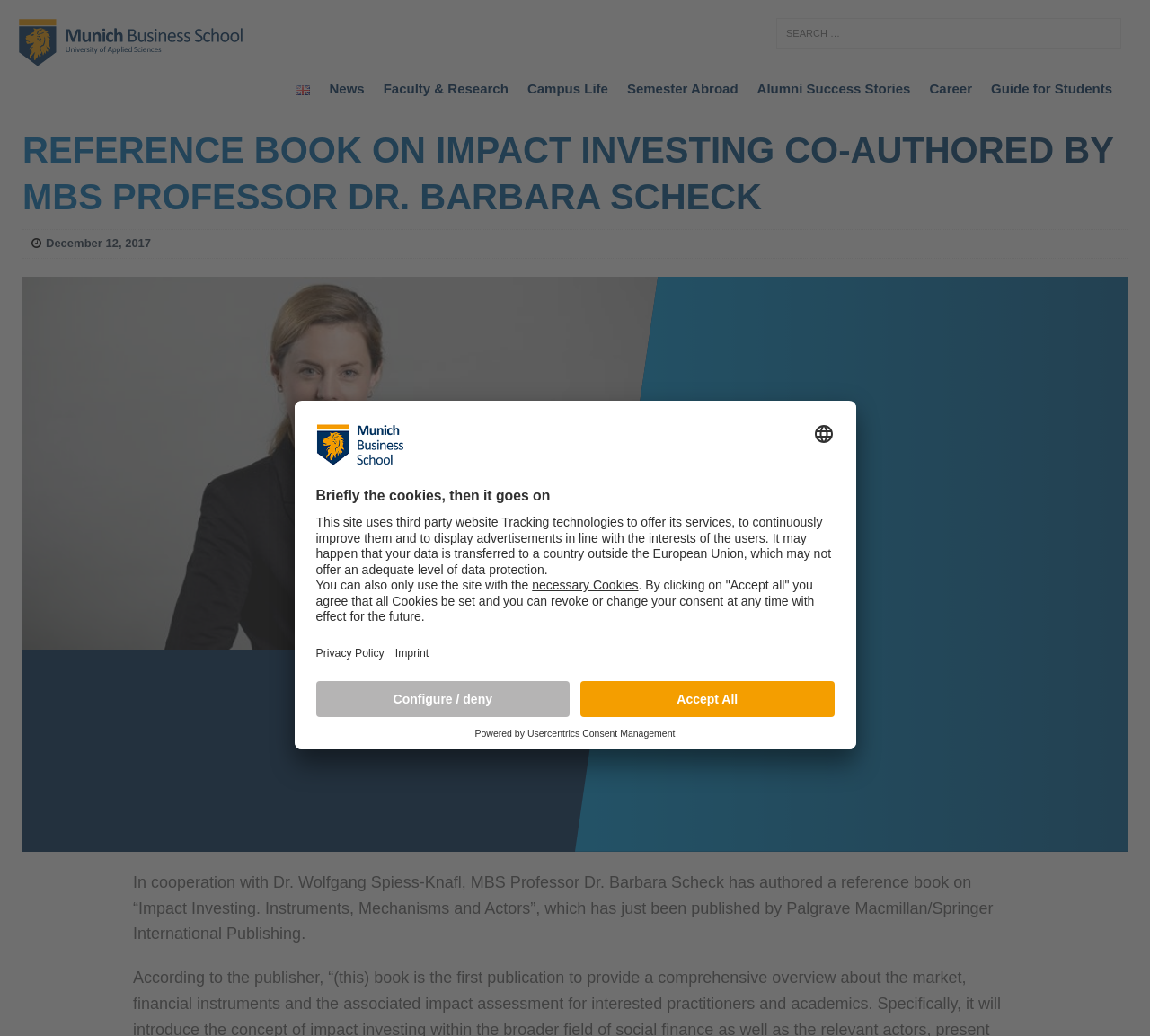Use the details in the image to answer the question thoroughly: 
What is the title of the reference book?

The answer can be found in the StaticText element with the text 'In cooperation with Dr. Wolfgang Spiess-Knafl, MBS Professor Dr. Barbara Scheck has authored a reference book on “Impact Investing. Instruments, Mechanisms and Actors”, which has just been published by Palgrave Macmillan/Springer International Publishing.'